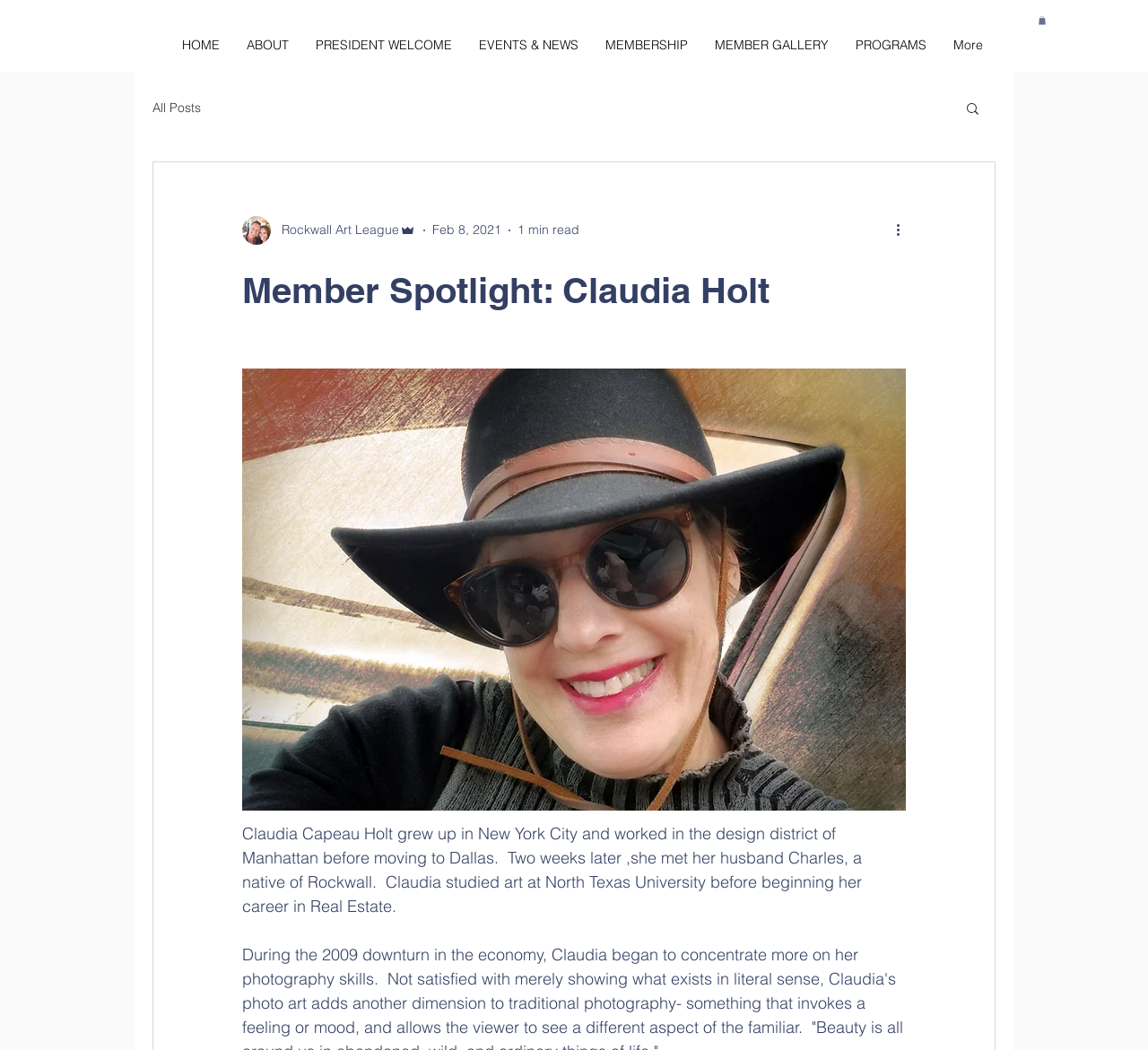What is the estimated reading time of the article?
Based on the image, give a one-word or short phrase answer.

1 min